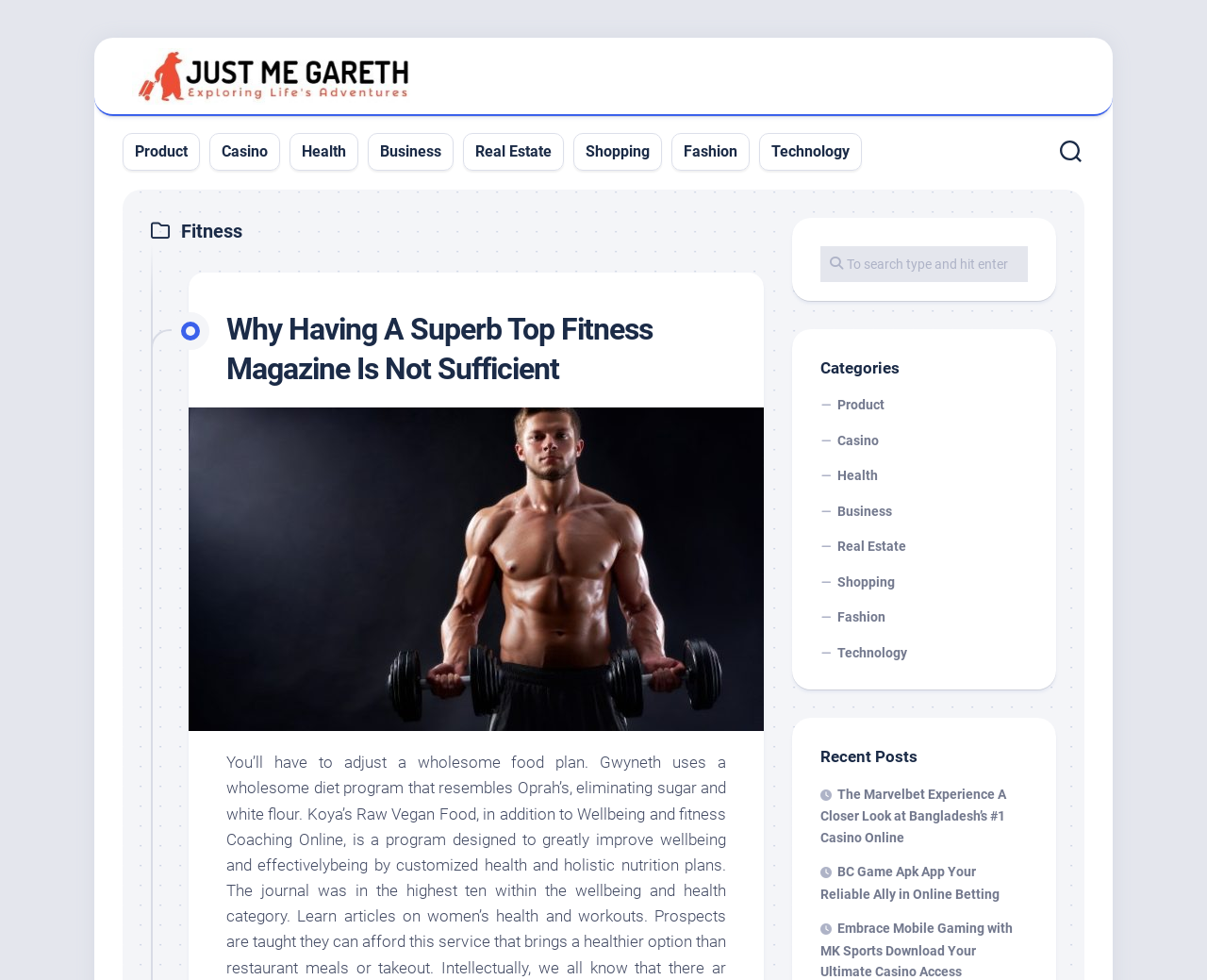Use the information in the screenshot to answer the question comprehensively: What is the title of the first recent post?

The title of the first recent post can be determined by looking at the link element ' The Marvelbet Experience A Closer Look at Bangladesh’s #1 Casino Online' which is listed under the 'Recent Posts' heading.